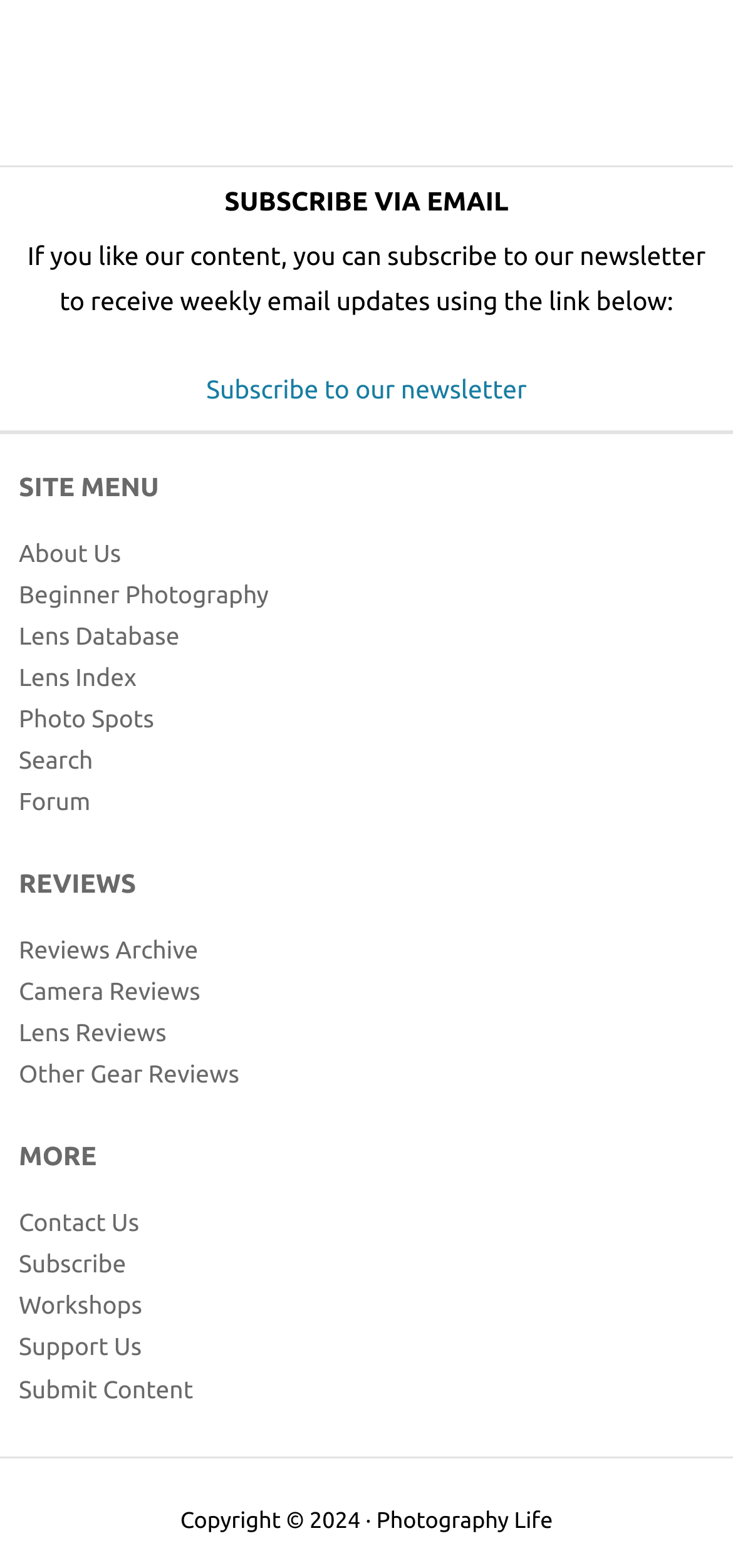What is the purpose of the 'Reviews Archive' link?
Please provide a comprehensive answer to the question based on the webpage screenshot.

The 'Reviews Archive' link is likely used to access a collection of archived reviews, allowing users to browse through past reviews on the website.